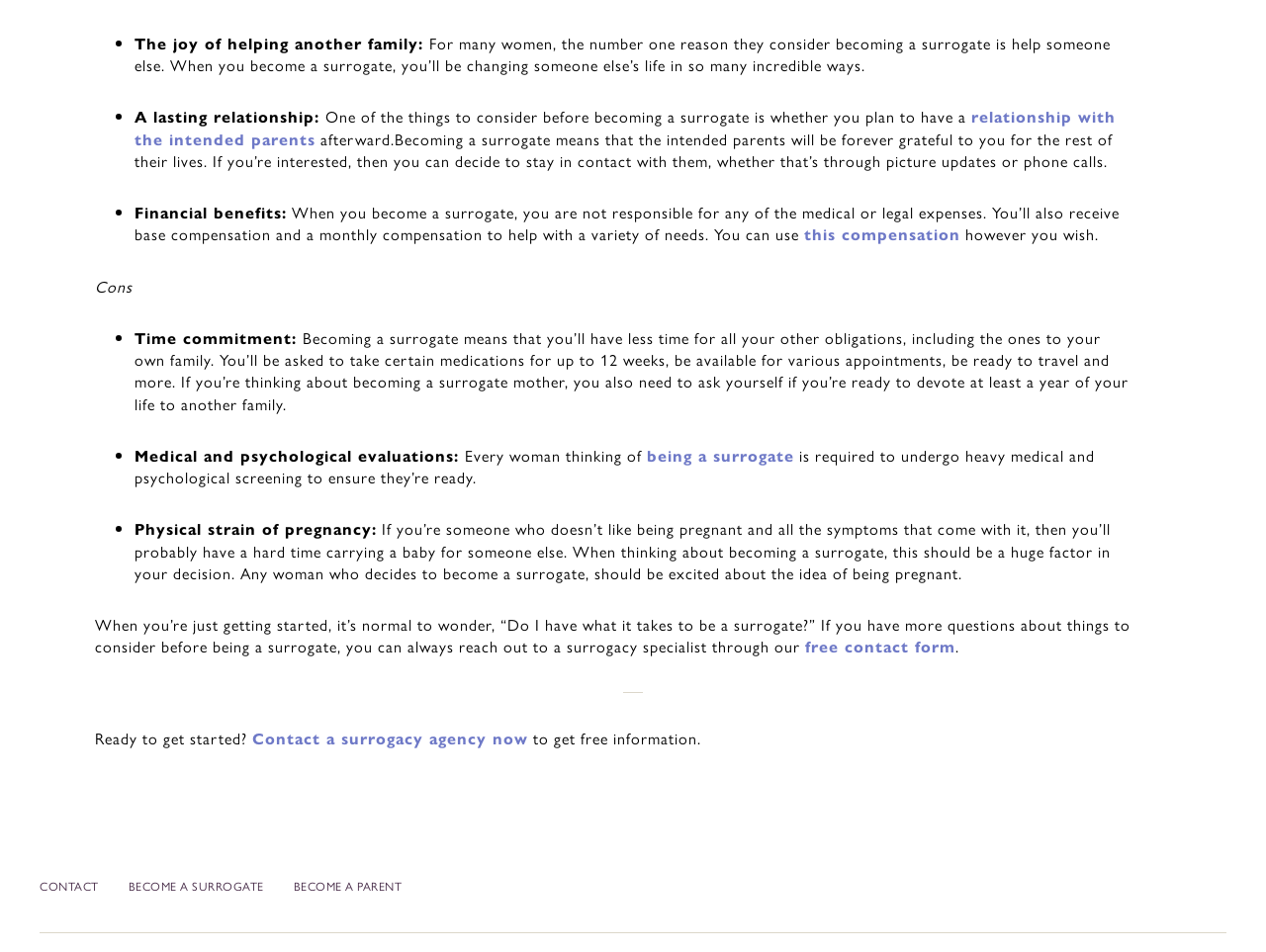Locate the bounding box coordinates of the element that needs to be clicked to carry out the instruction: "Contact a surrogacy agency now". The coordinates should be given as four float numbers ranging from 0 to 1, i.e., [left, top, right, bottom].

[0.199, 0.764, 0.417, 0.788]